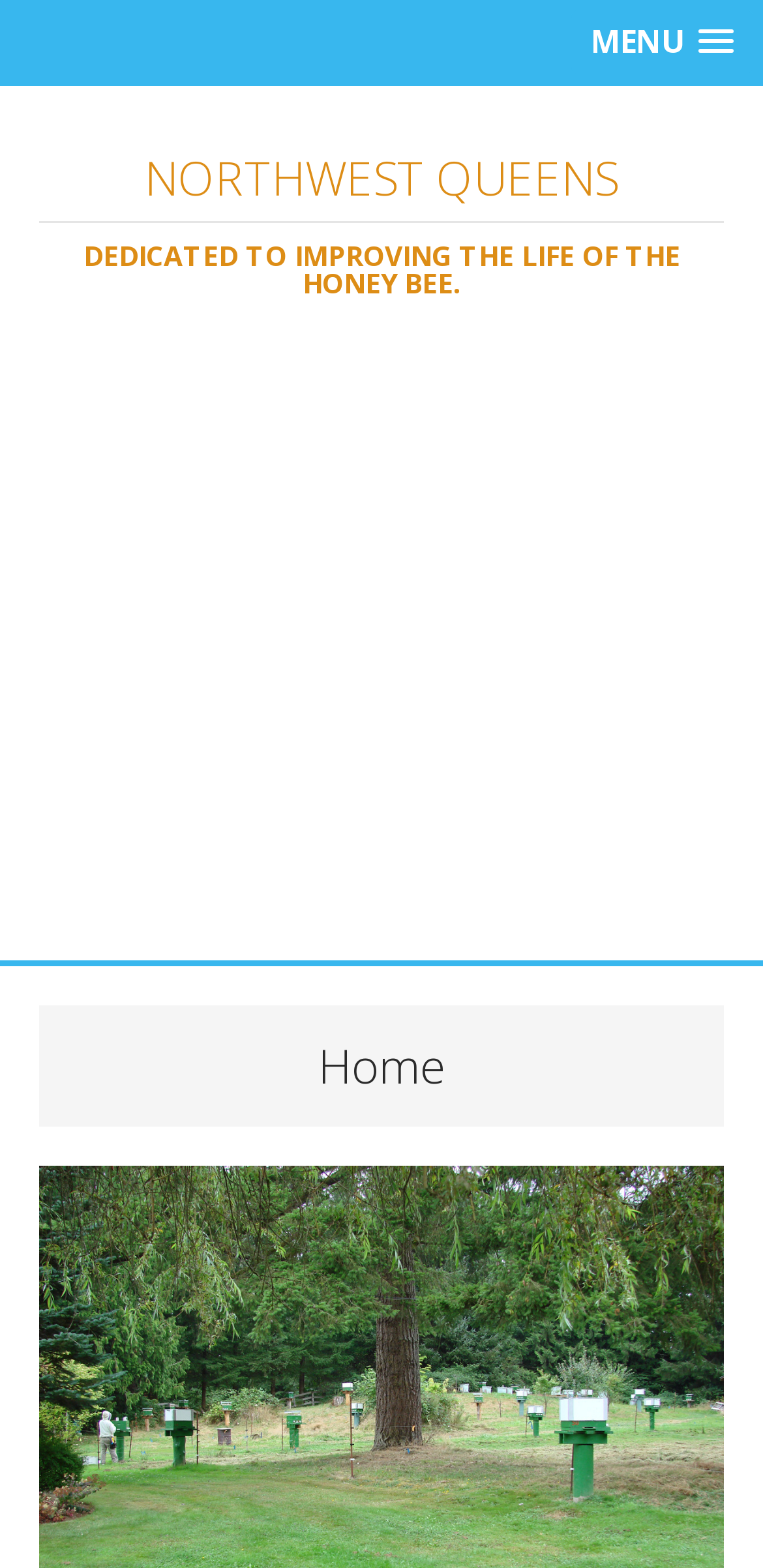What is the section below the header?
Provide an in-depth and detailed answer to the question.

The section below the header can be found by looking at the heading element with the text 'Home' which is a child of the HeaderAsNonLandmark element.